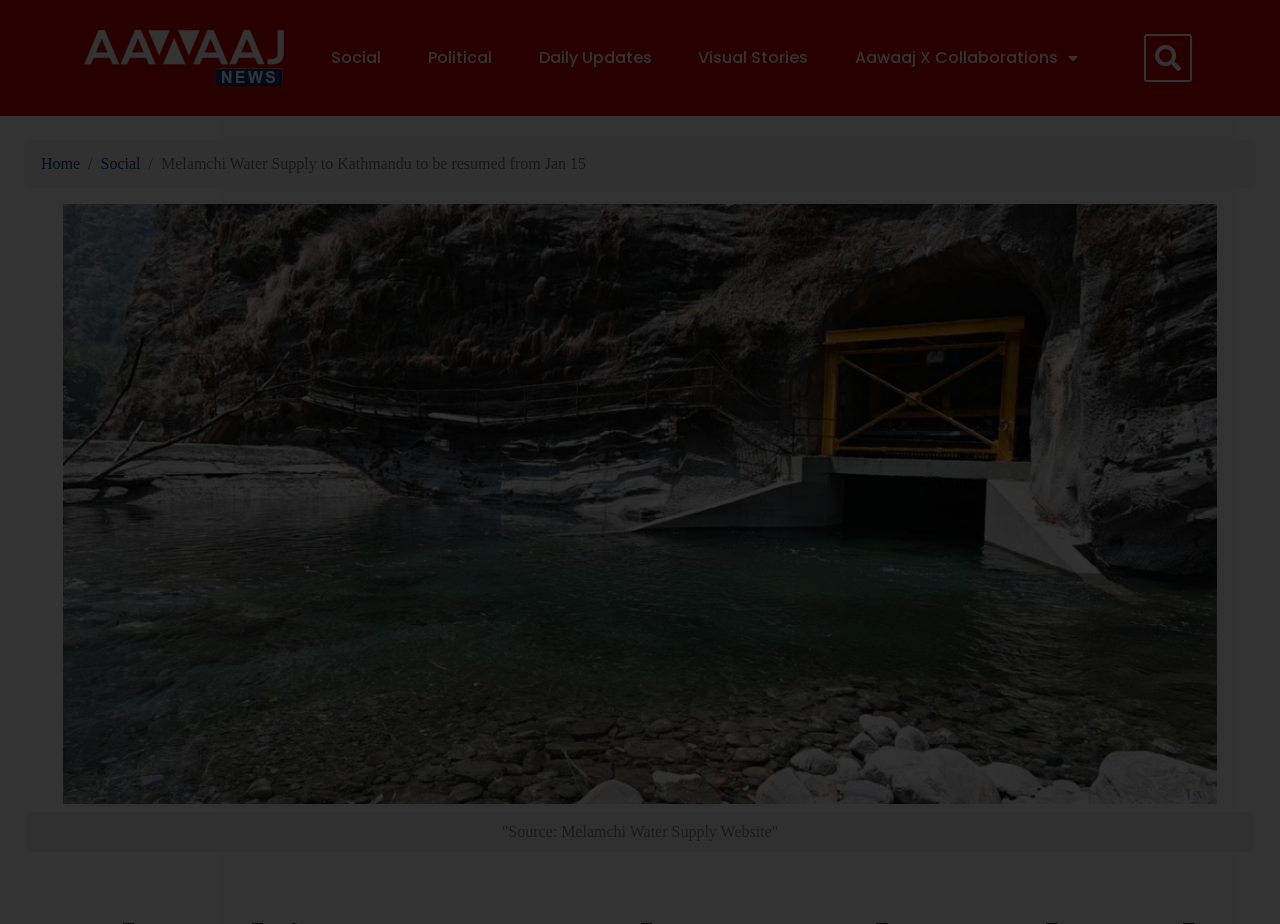Determine the bounding box coordinates of the clickable region to carry out the instruction: "search for something".

[0.876, 0.037, 0.932, 0.089]